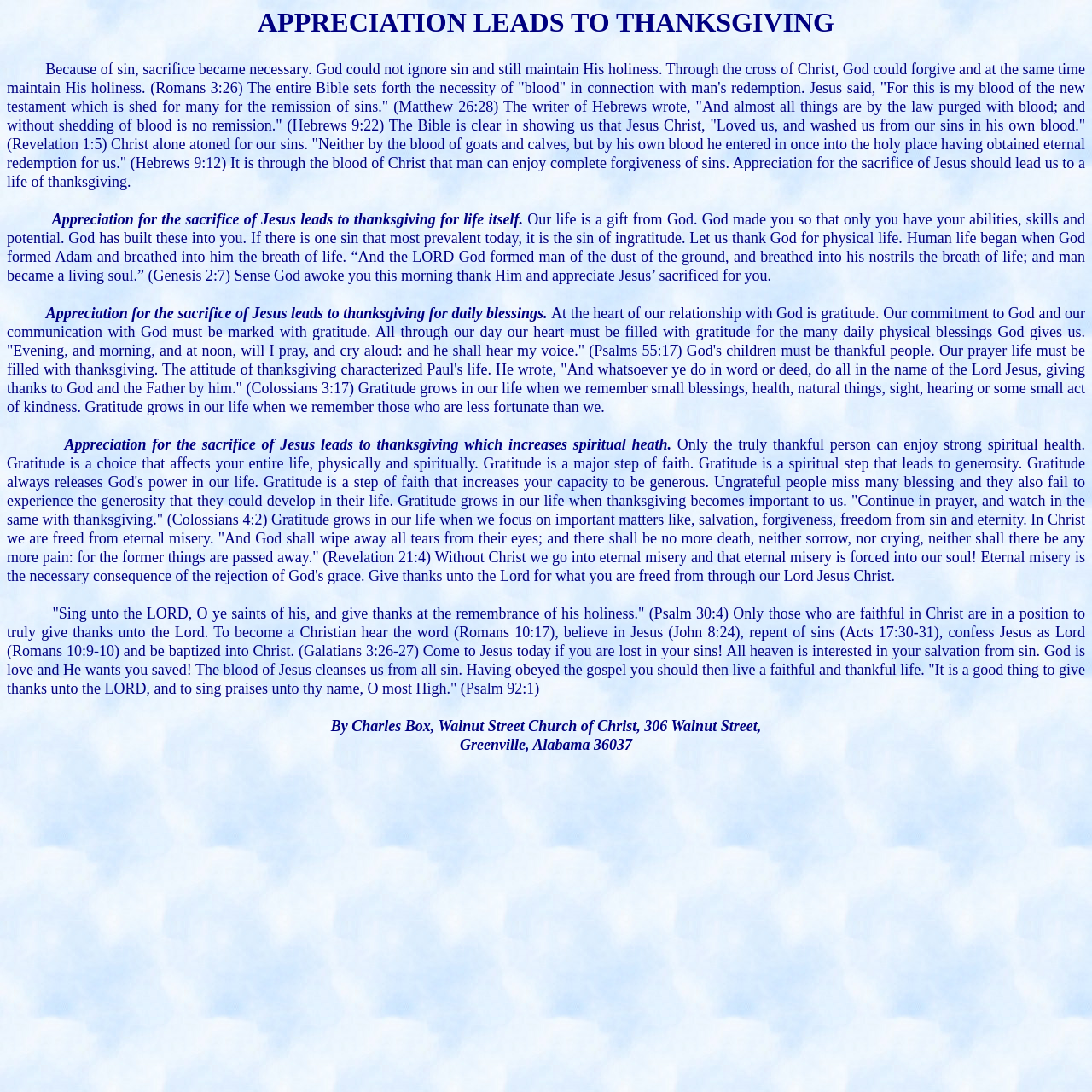What is the main theme of this webpage?
Based on the image, give a concise answer in the form of a single word or short phrase.

Appreciation and thanksgiving